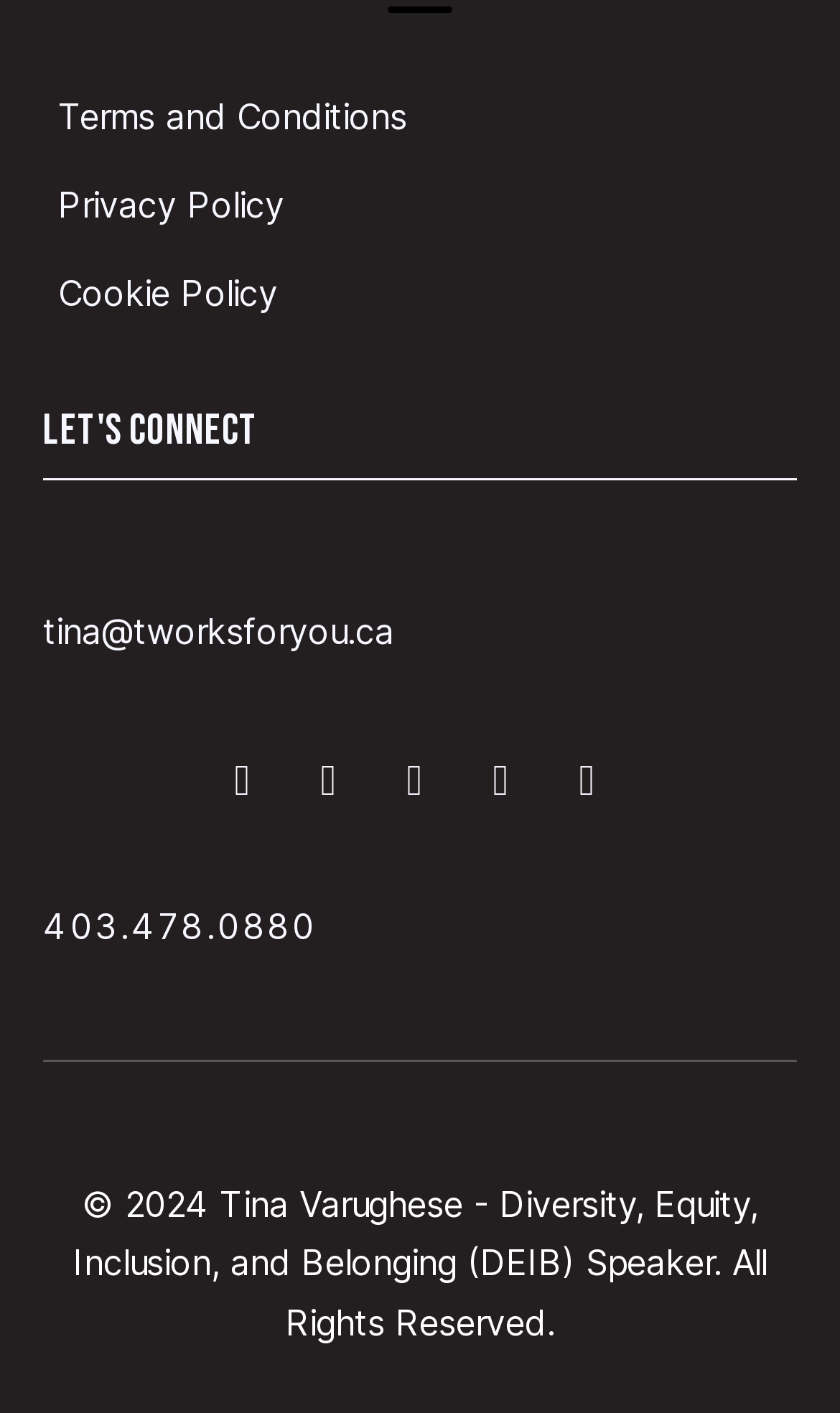Refer to the image and answer the question with as much detail as possible: What is the speaker's profession?

Based on the webpage, the speaker's profession is mentioned in the footer section as 'Diversity, Equity, Inclusion, and Belonging (DEIB) Speaker'.